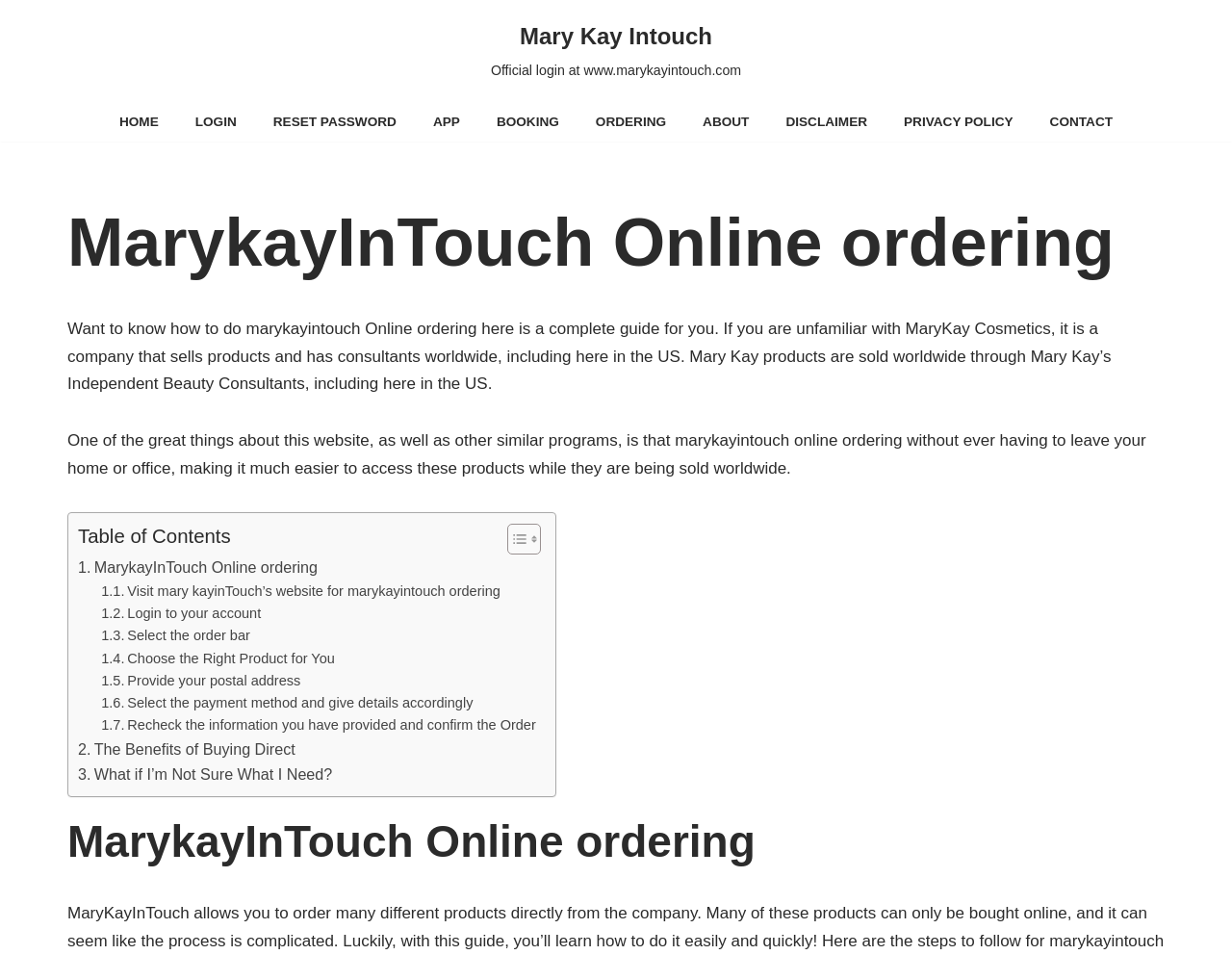How many steps are involved in the online ordering process?
Can you offer a detailed and complete answer to this question?

By analyzing the table of contents and the links provided, I counted 10 steps involved in the online ordering process, including logging in, selecting products, providing postal address, and confirming the order.